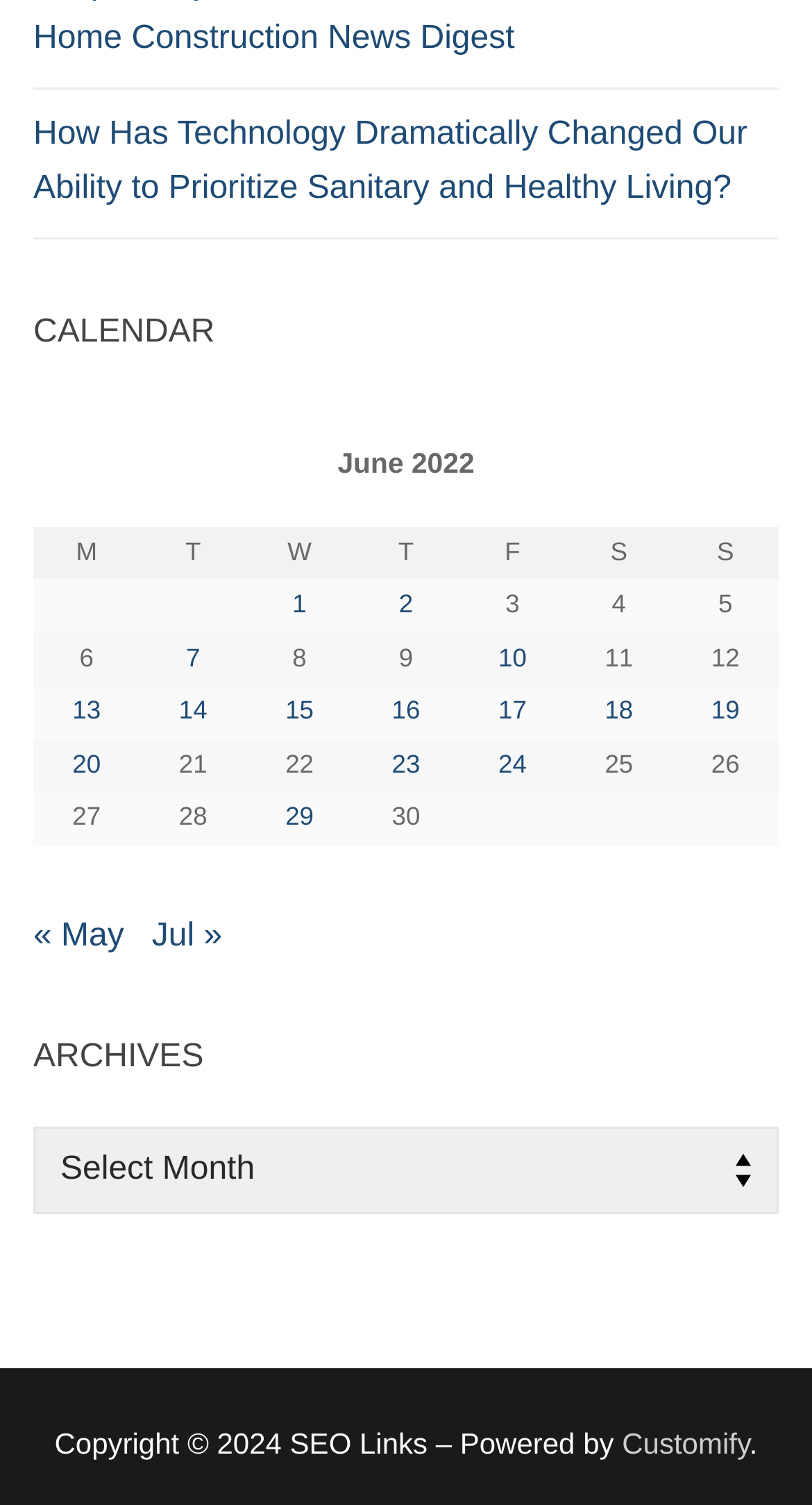Refer to the screenshot and give an in-depth answer to this question: What is the copyright information at the bottom of the page?

The copyright information at the bottom of the page can be found in the static text element with the text 'Copyright © 2024 SEO Links – Powered by'. This element is located at the bottom of the page and provides information about the copyright holder.